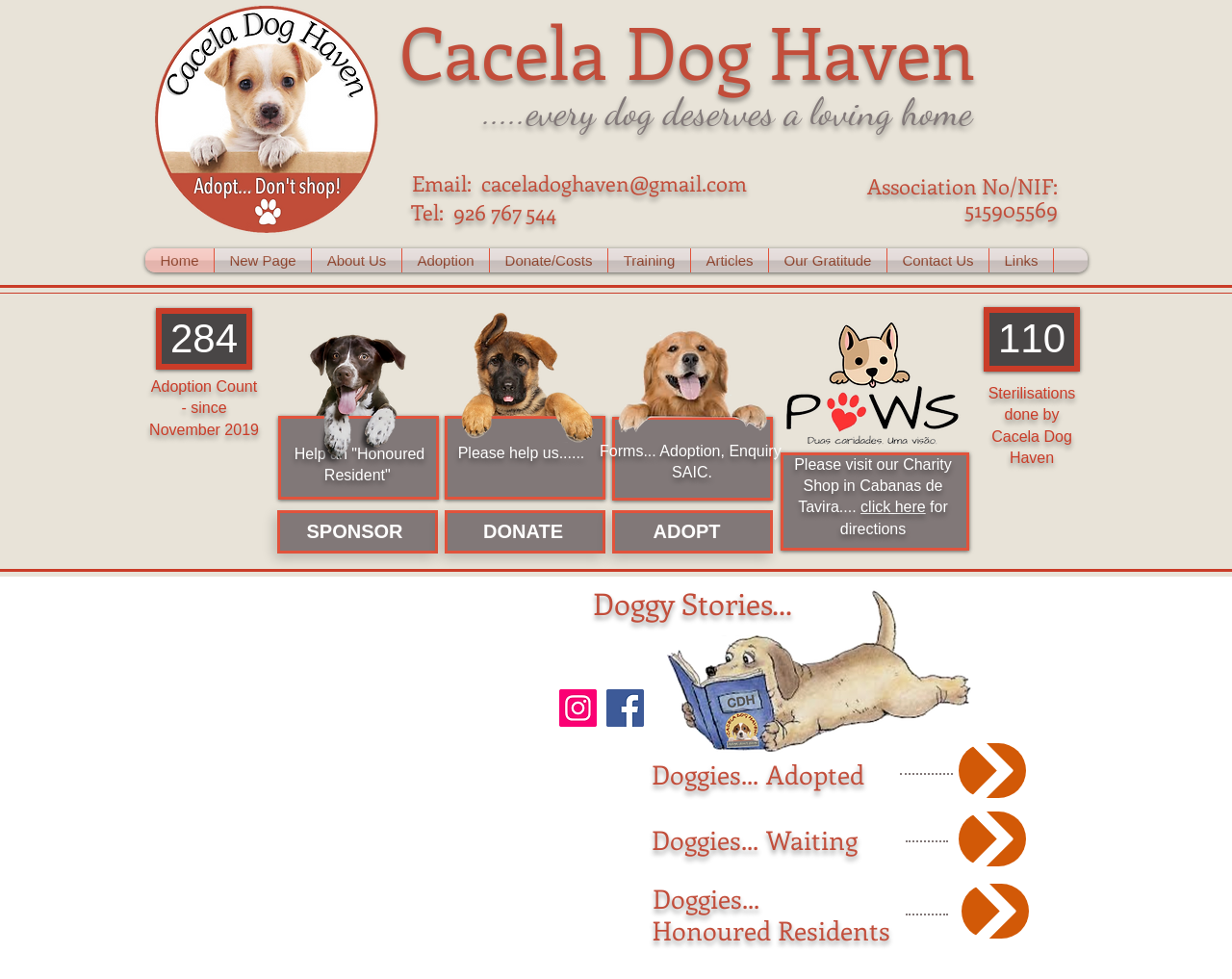Determine the bounding box coordinates of the clickable area required to perform the following instruction: "Search for something". The coordinates should be represented as four float numbers between 0 and 1: [left, top, right, bottom].

None